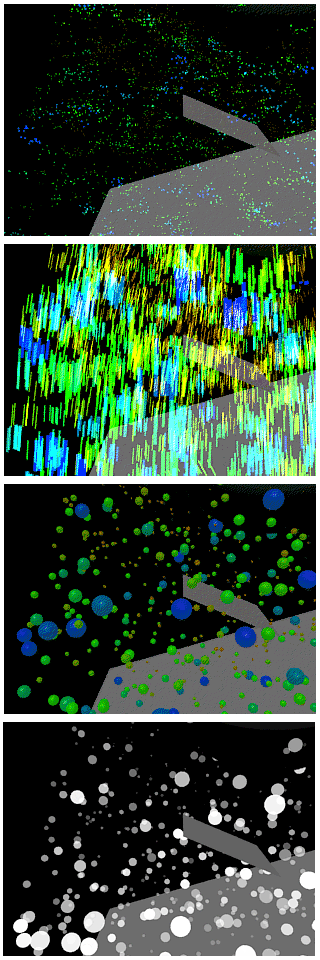What is the effect of the monochromatic palette in the bottom section?
Please ensure your answer to the question is detailed and covers all necessary aspects.

According to the caption, the bottom section has a contrasting view with a monochromatic palette, focusing on white and gray particles, which creates a stark and dramatic effect, emphasizing the shapes over color.